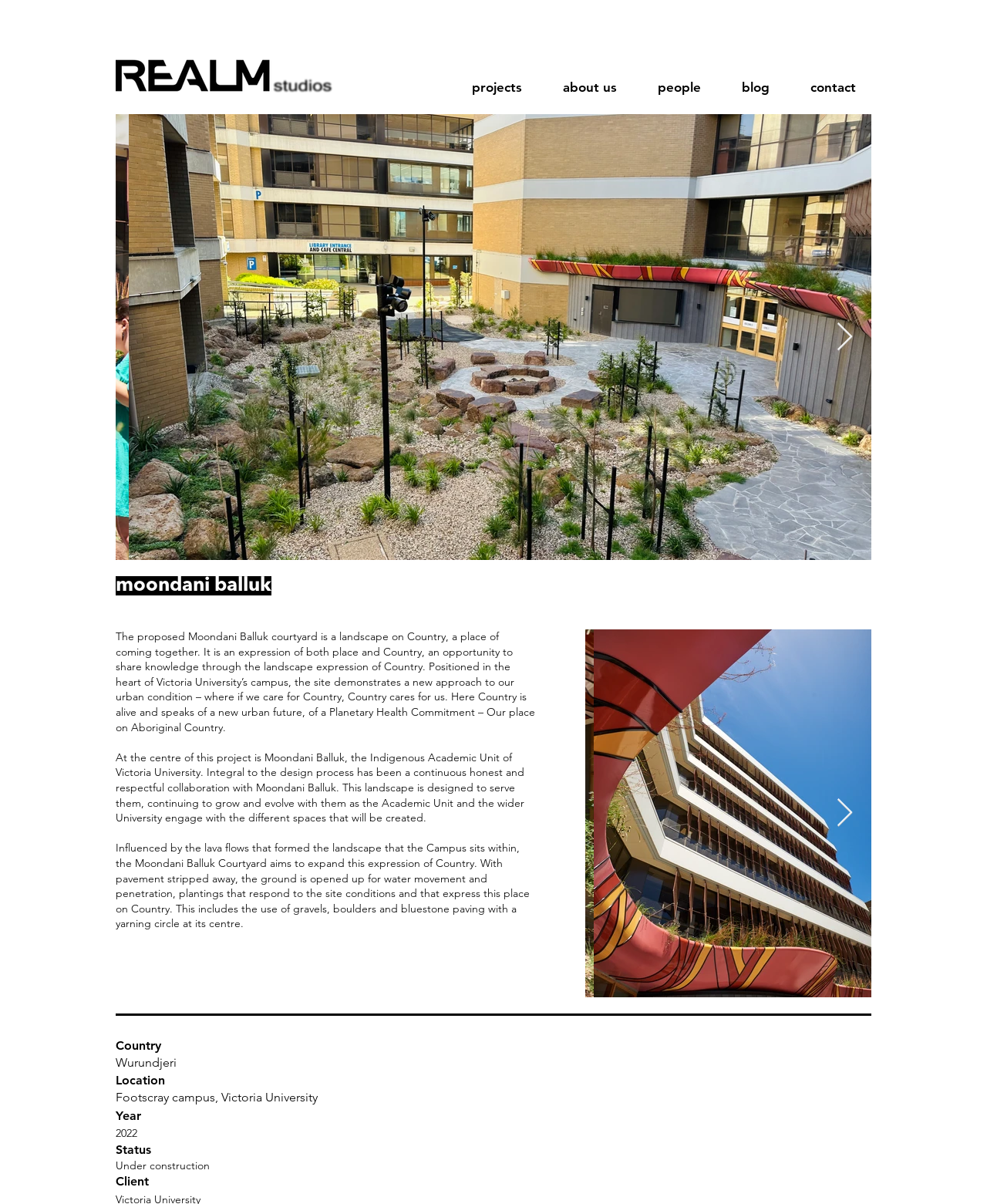What is the location of the project?
Give a comprehensive and detailed explanation for the question.

The location of the project is mentioned in the StaticText 'Footscray campus, Victoria University' with bounding box coordinates [0.117, 0.905, 0.322, 0.917].